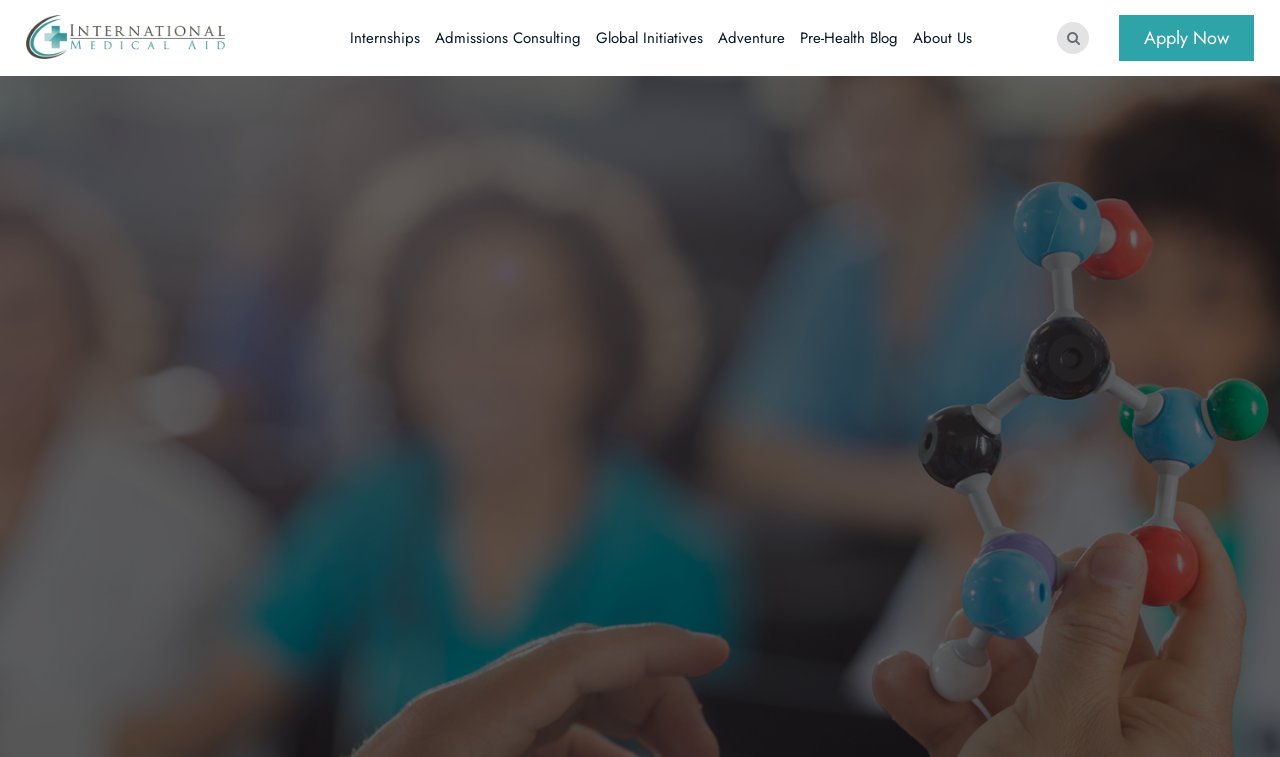Please identify the bounding box coordinates of where to click in order to follow the instruction: "click the logo".

[0.02, 0.056, 0.176, 0.086]